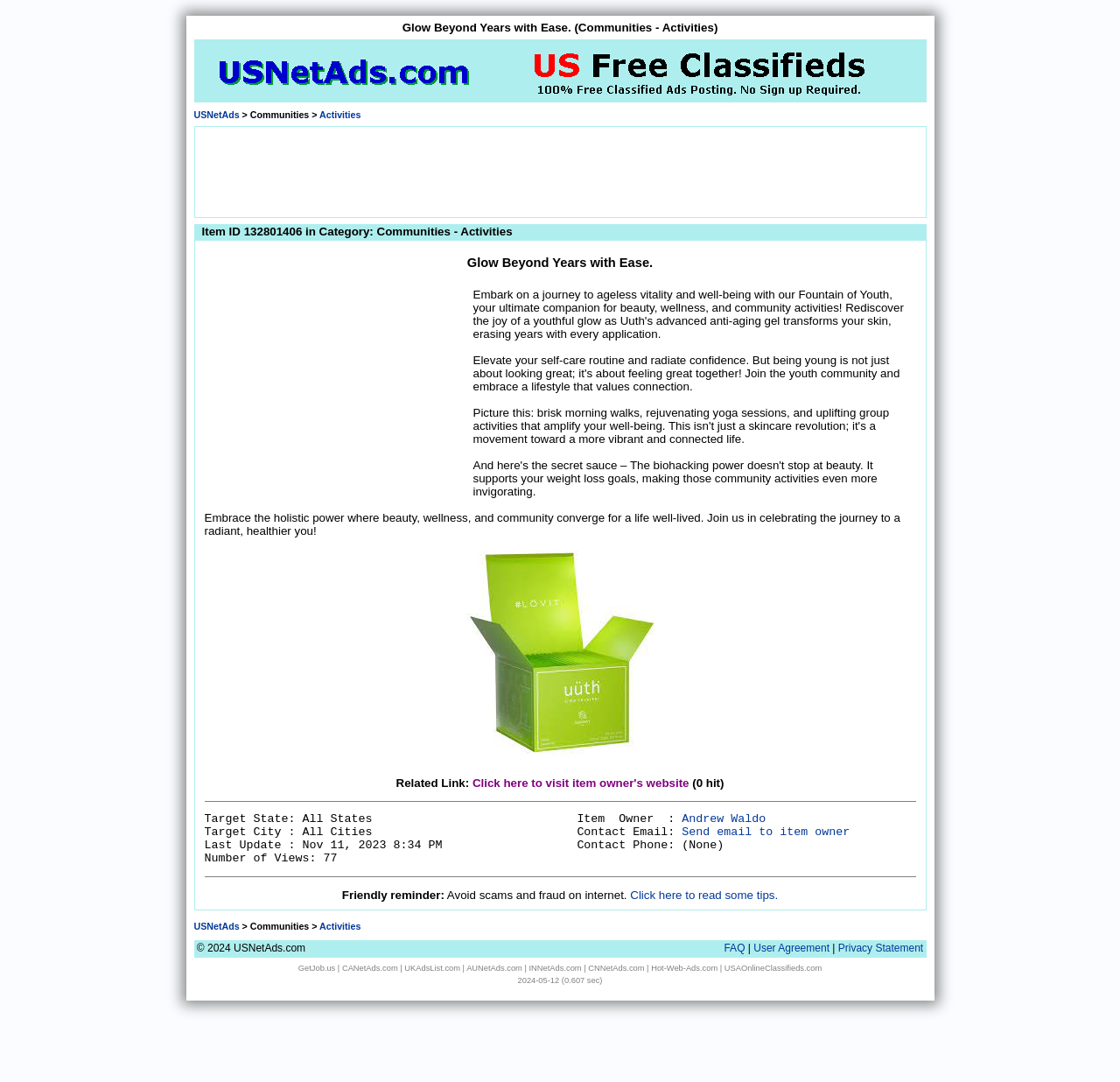Determine the bounding box coordinates of the clickable element necessary to fulfill the instruction: "Go to 'Services & Pricing'". Provide the coordinates as four float numbers within the 0 to 1 range, i.e., [left, top, right, bottom].

None